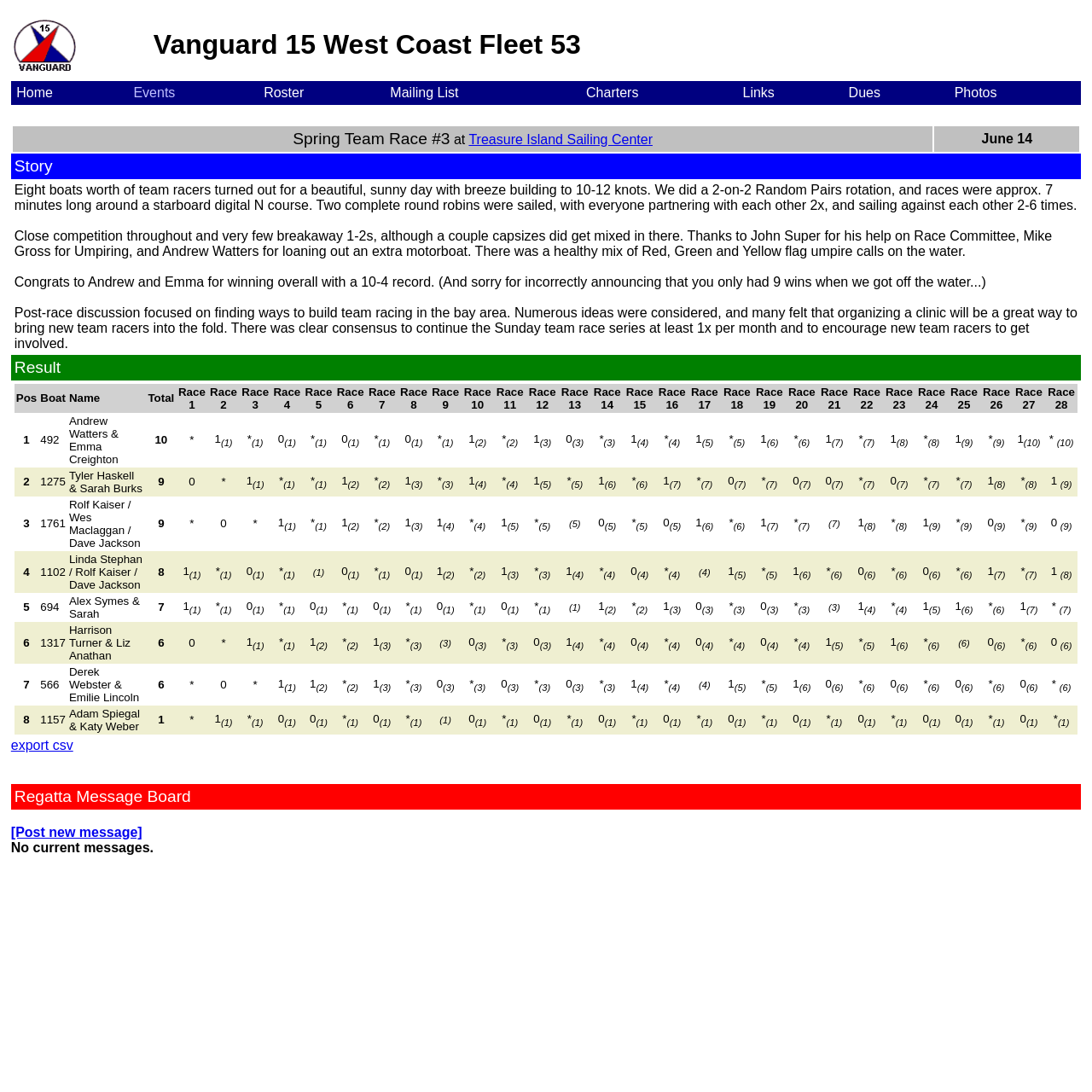Using the webpage screenshot, find the UI element described by Mailing List. Provide the bounding box coordinates in the format (top-left x, top-left y, bottom-right x, bottom-right y), ensuring all values are floating point numbers between 0 and 1.

[0.357, 0.078, 0.42, 0.092]